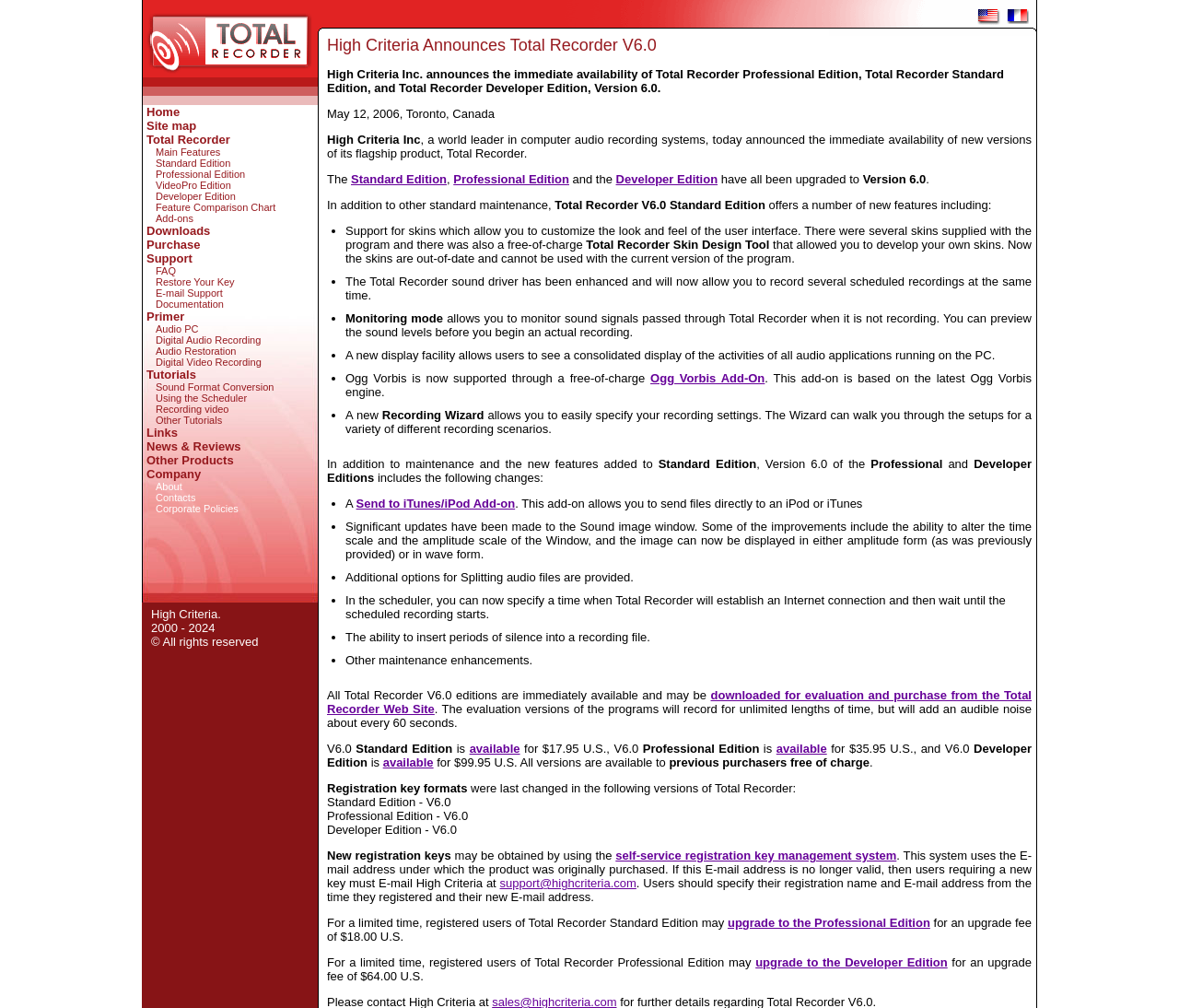Please indicate the bounding box coordinates of the element's region to be clicked to achieve the instruction: "Click the 'Downloads' link". Provide the coordinates as four float numbers between 0 and 1, i.e., [left, top, right, bottom].

[0.12, 0.222, 0.178, 0.236]